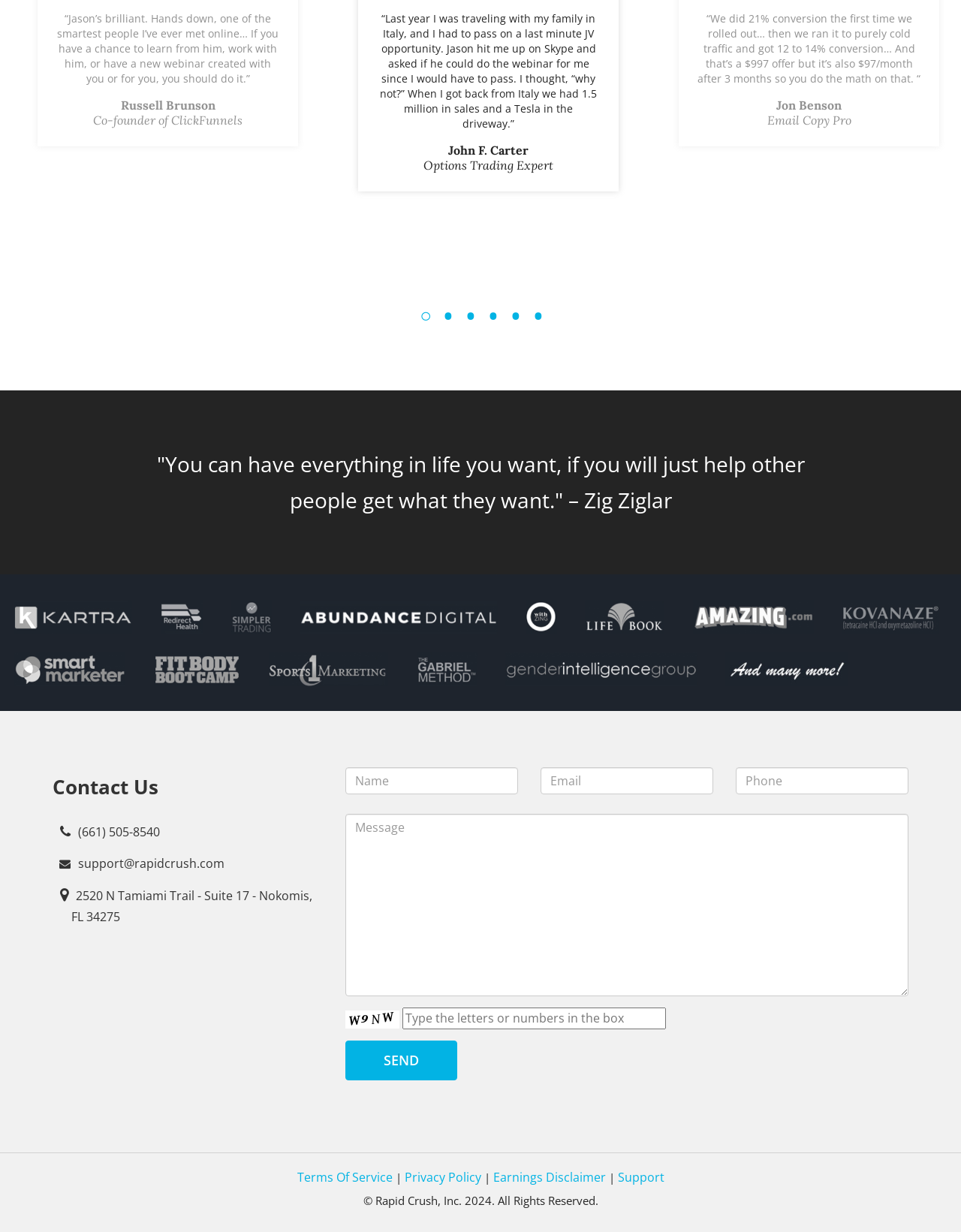Use a single word or phrase to respond to the question:
What is the purpose of the buttons 'Previous' and 'Next'?

To navigate through pages